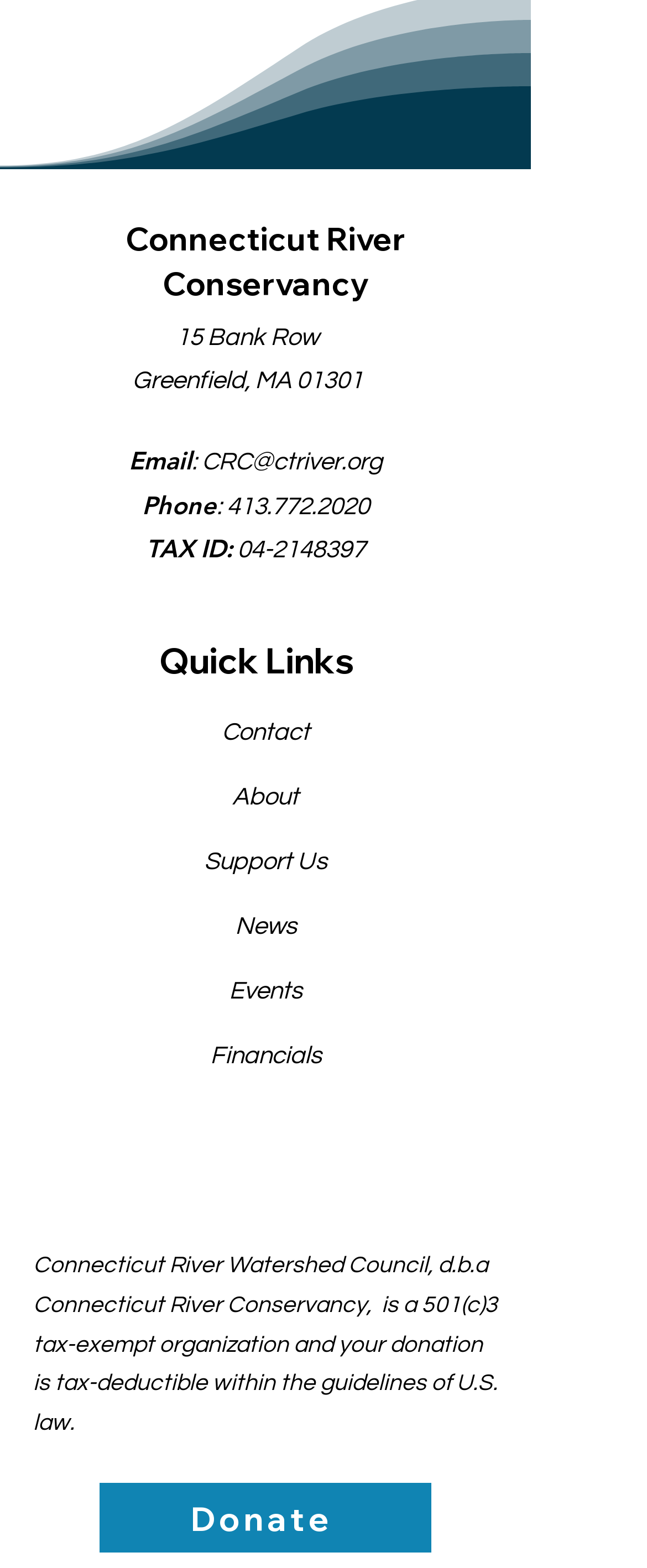Please determine the bounding box coordinates for the UI element described here. Use the format (top-left x, top-left y, bottom-right x, bottom-right y) with values bounded between 0 and 1: CRC@ctriver.org

[0.312, 0.287, 0.591, 0.303]